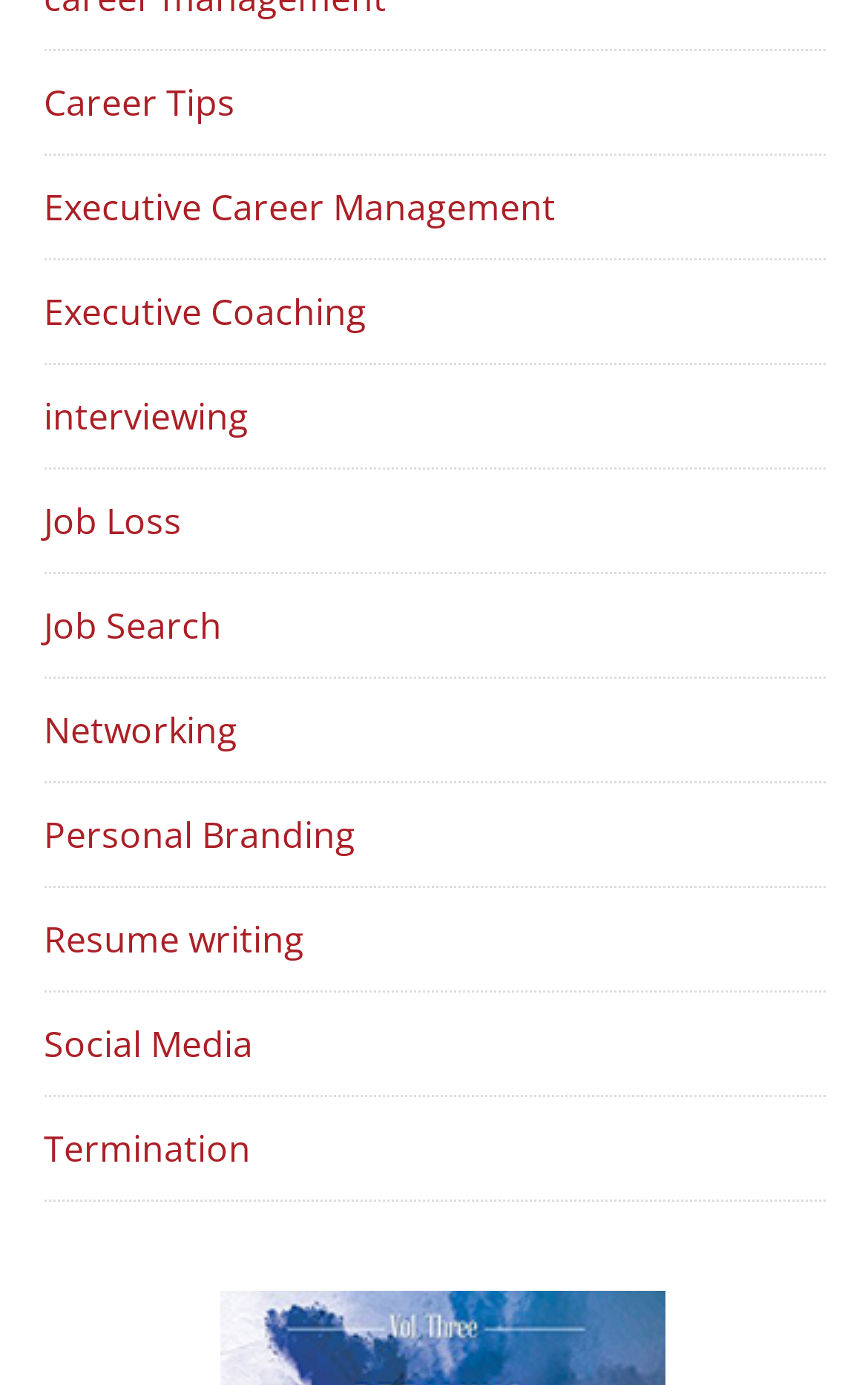What is the first career tip link? Look at the image and give a one-word or short phrase answer.

Career Tips